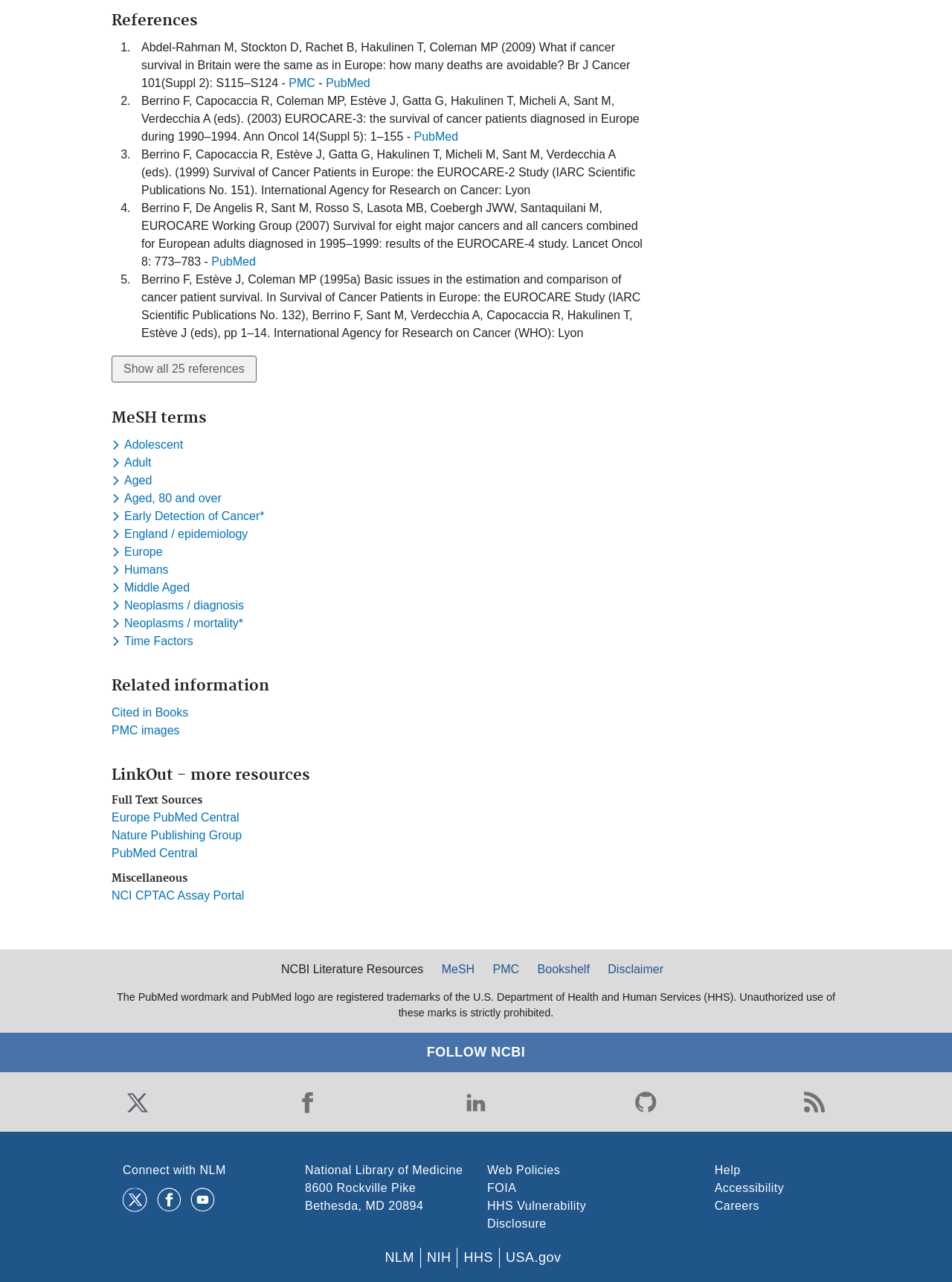Show the bounding box coordinates for the element that needs to be clicked to execute the following instruction: "Click on 'Staff Applications'". Provide the coordinates in the form of four float numbers between 0 and 1, i.e., [left, top, right, bottom].

None